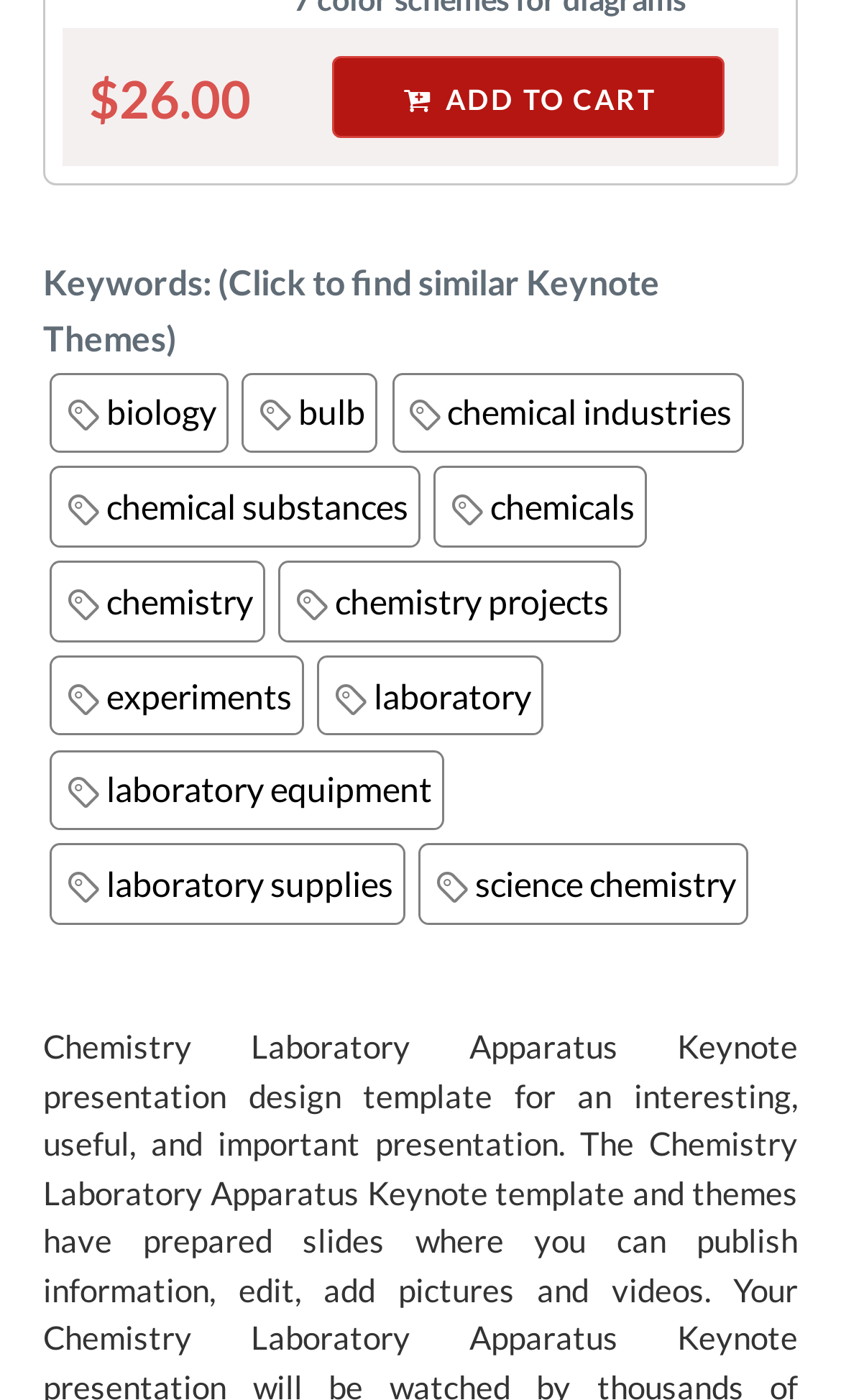How many keywords are related to the item?
Please provide a single word or phrase as your answer based on the screenshot.

10